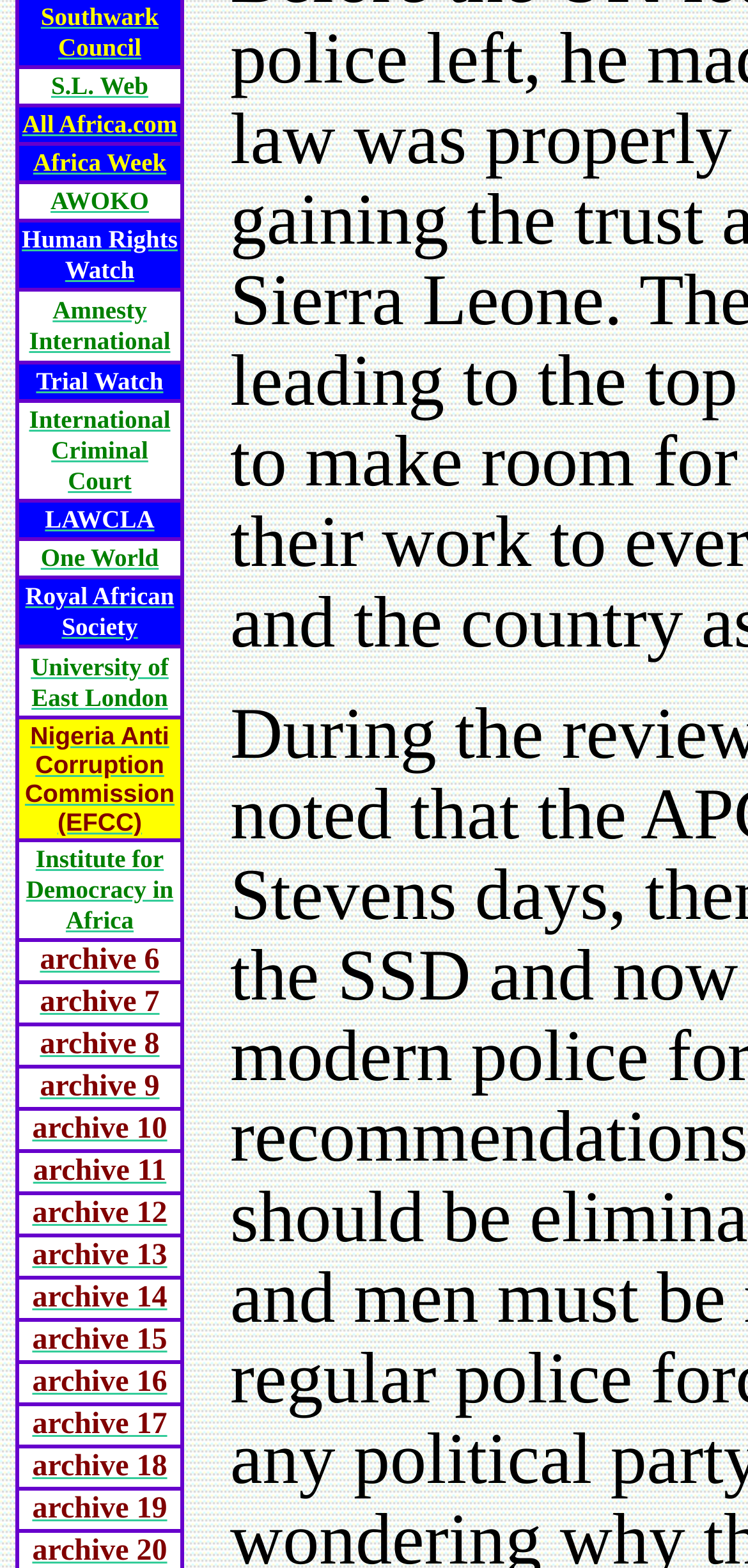Provide the bounding box coordinates of the HTML element described by the text: "University of East London". The coordinates should be in the format [left, top, right, bottom] with values between 0 and 1.

[0.041, 0.415, 0.225, 0.453]